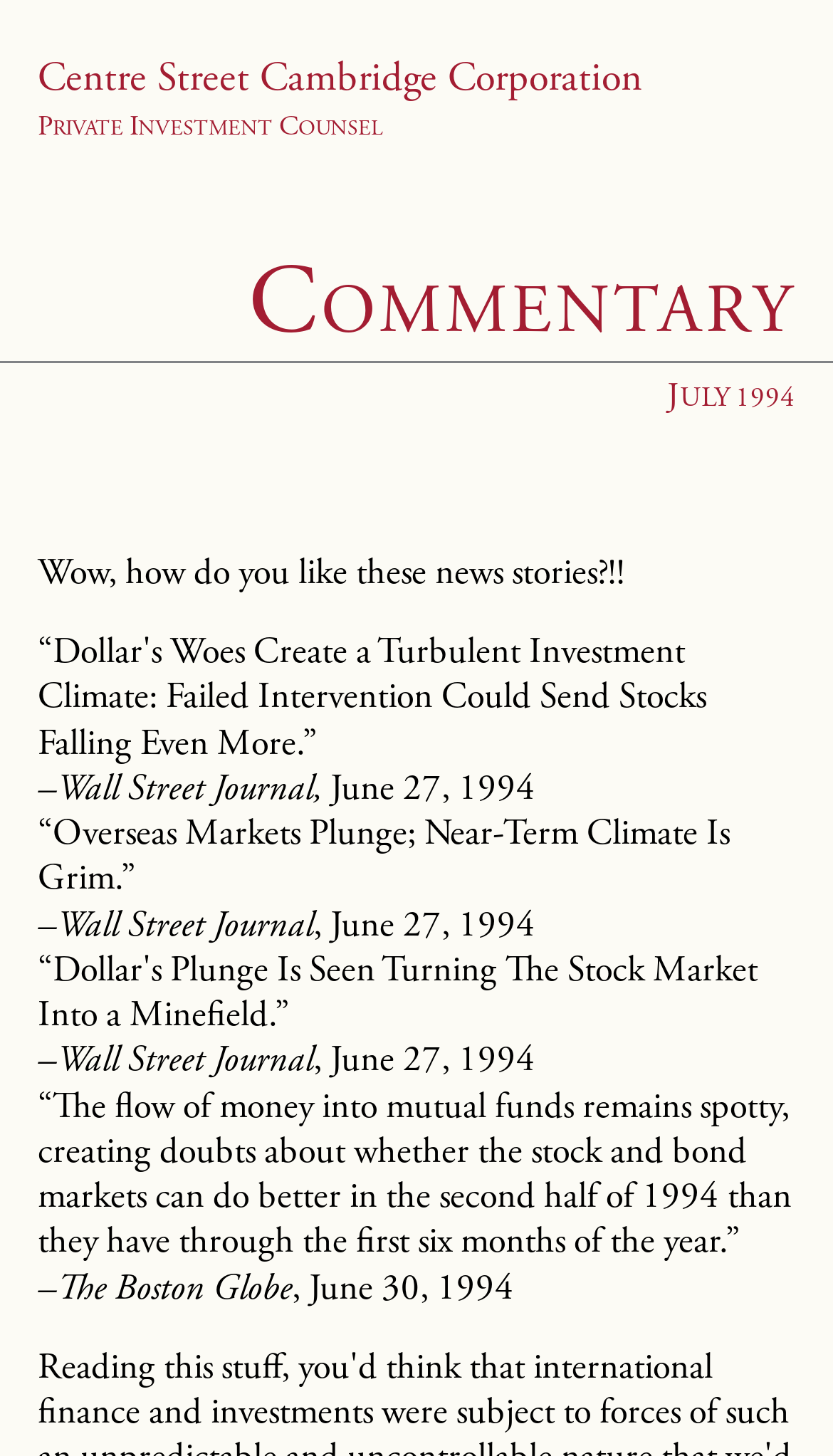Create an elaborate caption that covers all aspects of the webpage.

The webpage appears to be a commentary or news article page from Centre Street Cambridge Corporation, a private investment counsel firm. At the top, there is a heading with the company name, followed by a link to the company's page. Below this, there is another heading that reads "PRIVATE INVESTMENT COUNSEL". 

Further down, there is a heading titled "COMMENTARY", which is followed by a date heading "JULY 1994". Under this date heading, there are several news article excerpts or quotes, each with a source citation from reputable news outlets such as The Wall Street Journal and The Boston Globe. These excerpts discuss the state of the stock and bond markets, with quotes about the uncertainty and grim near-term climate. The articles are dated June 27, 1994, and June 30, 1994.